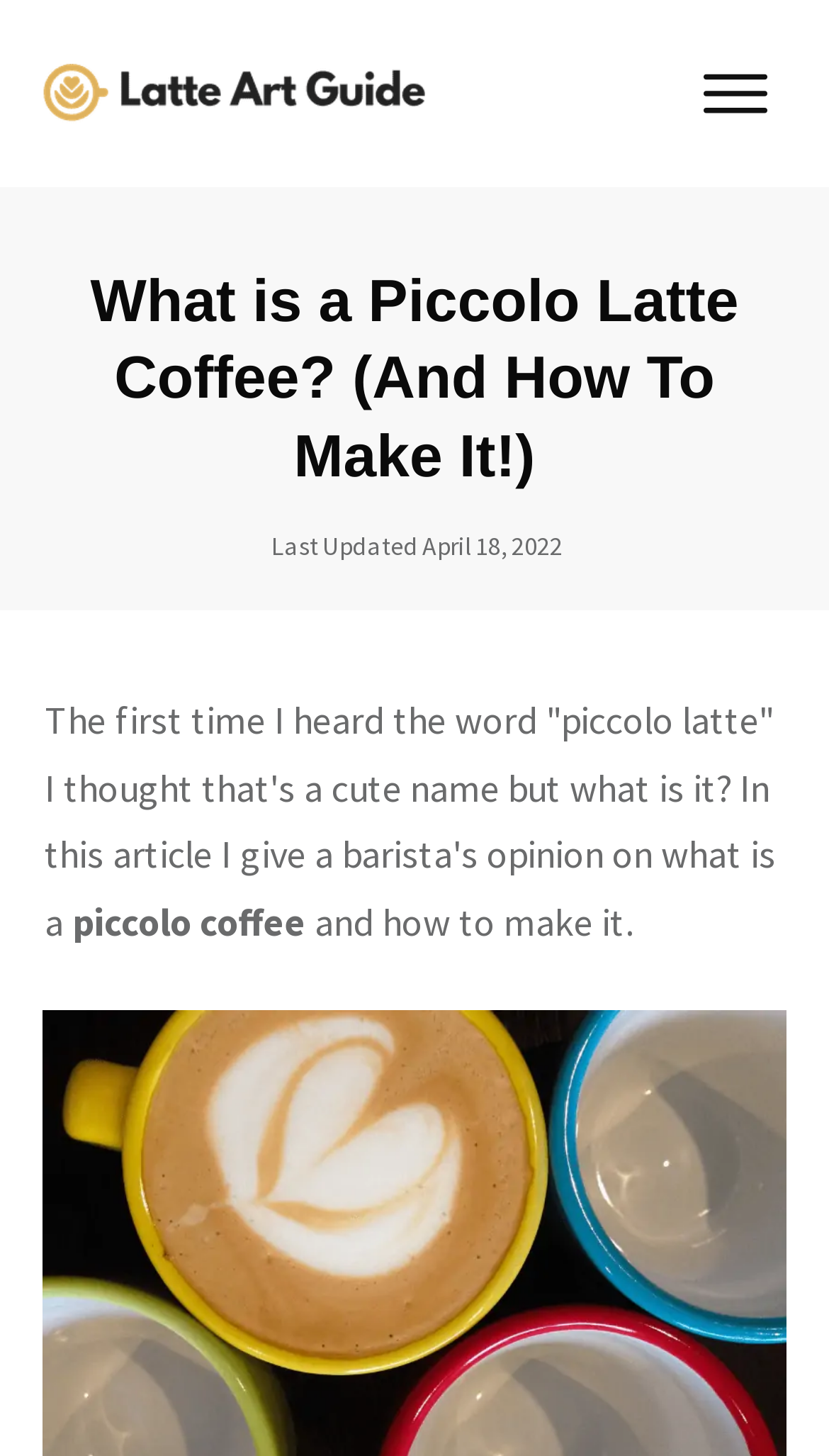Locate the headline of the webpage and generate its content.

What is a Piccolo Latte Coffee? (And How To Make It!)